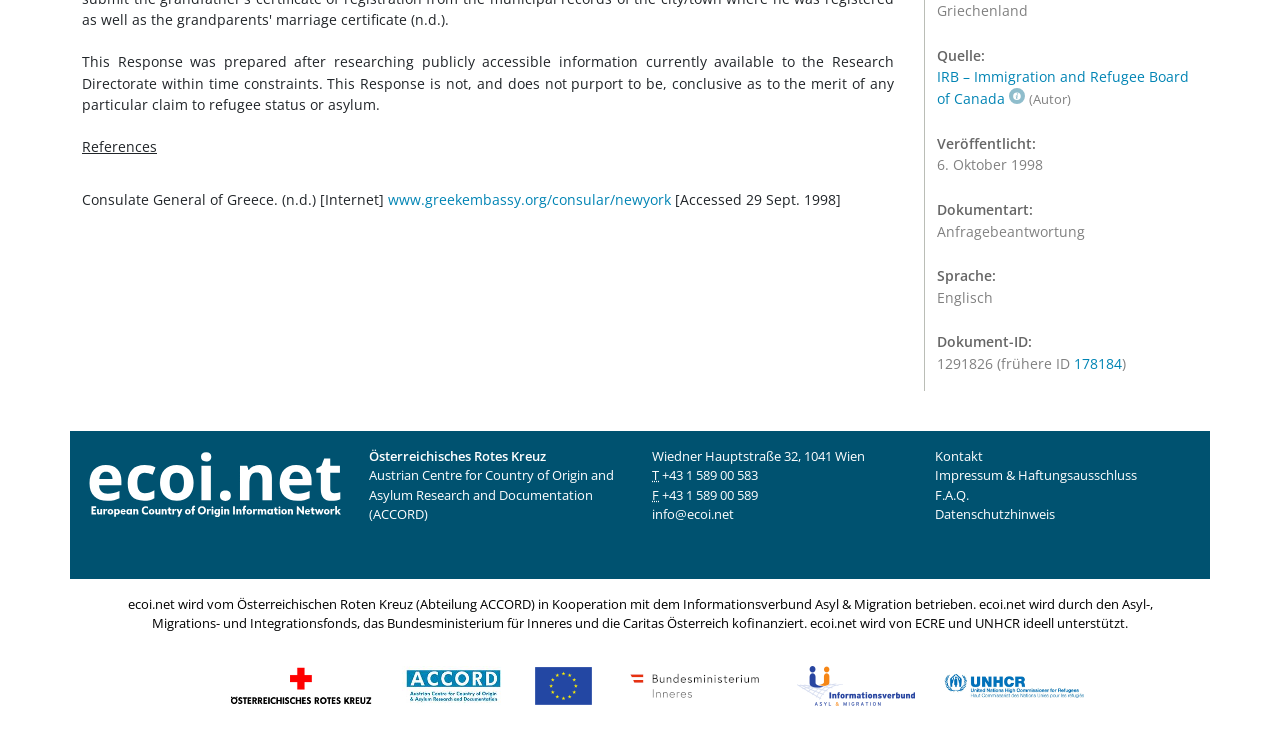Return the bounding box coordinates of the UI element that corresponds to this description: "+43 1 589 00 583". The coordinates must be given as four float numbers in the range of 0 and 1, [left, top, right, bottom].

[0.517, 0.622, 0.592, 0.646]